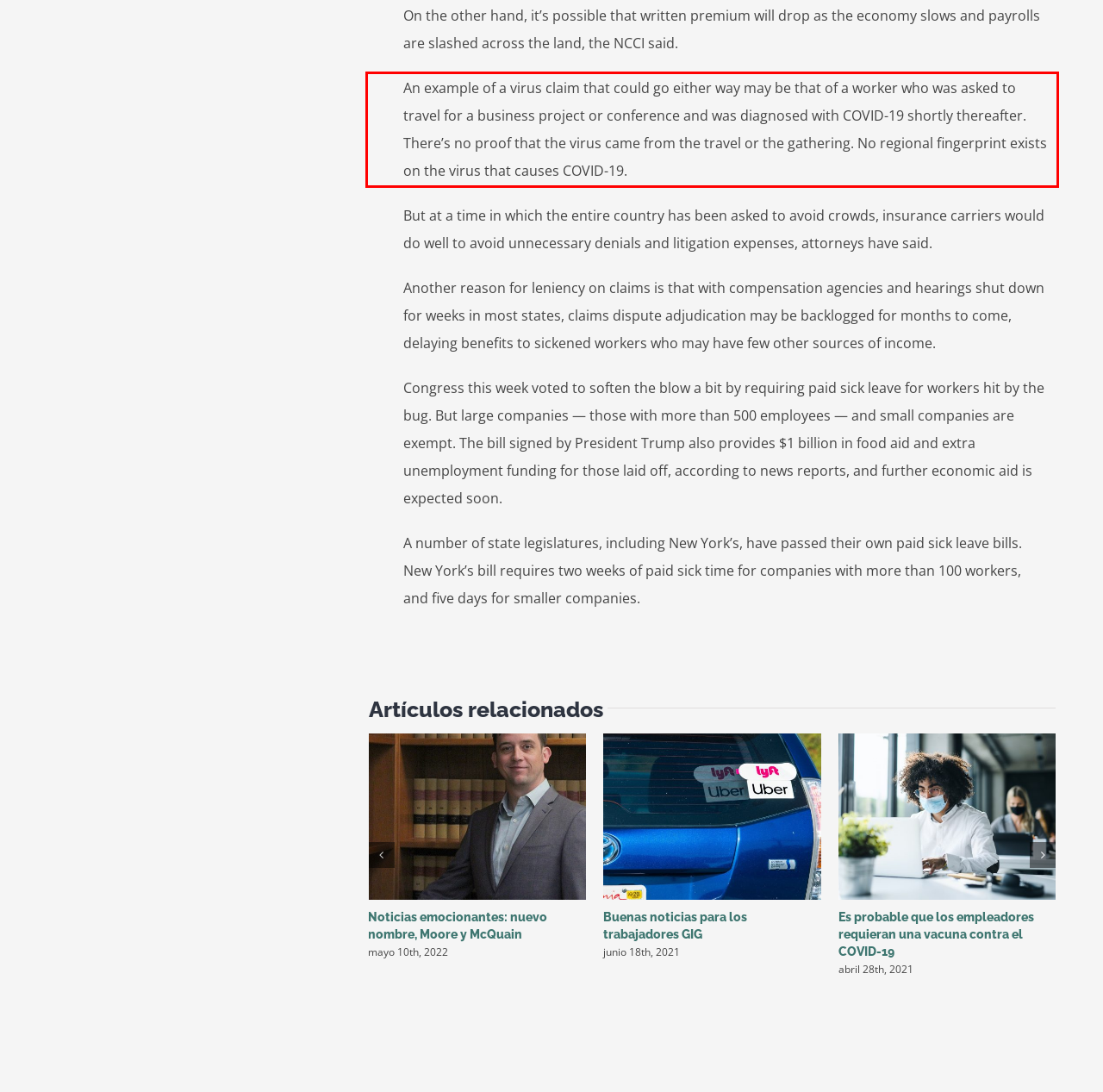Please perform OCR on the UI element surrounded by the red bounding box in the given webpage screenshot and extract its text content.

An example of a virus claim that could go either way may be that of a worker who was asked to travel for a business project or conference and was diagnosed with COVID-19 shortly thereafter. There’s no proof that the virus came from the travel or the gathering. No regional fingerprint exists on the virus that causes COVID-19.